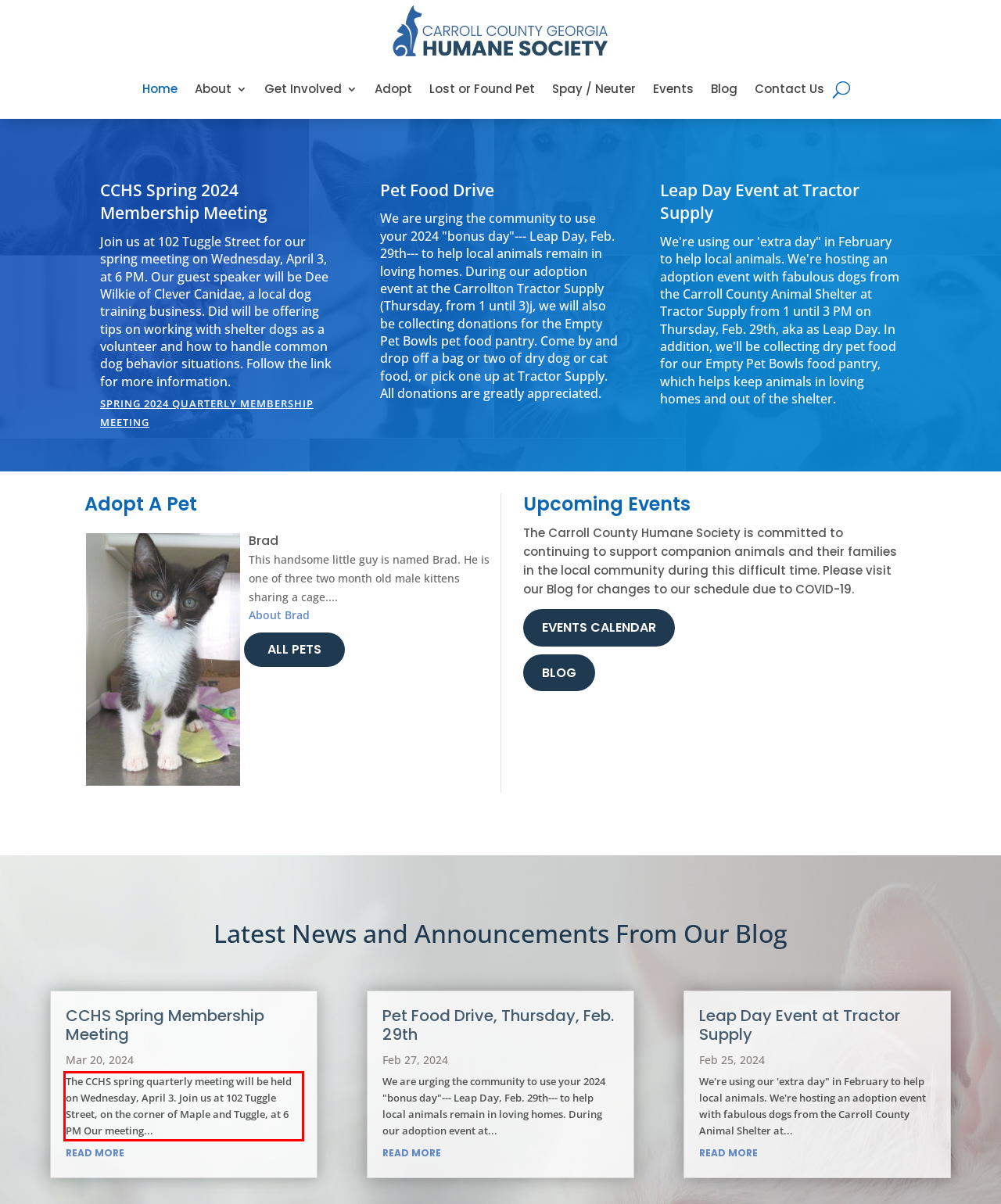Please identify and extract the text content from the UI element encased in a red bounding box on the provided webpage screenshot.

The CCHS spring quarterly meeting will be held on Wednesday, April 3. Join us at 102 Tuggle Street, on the corner of Maple and Tuggle, at 6 PM Our meeting...